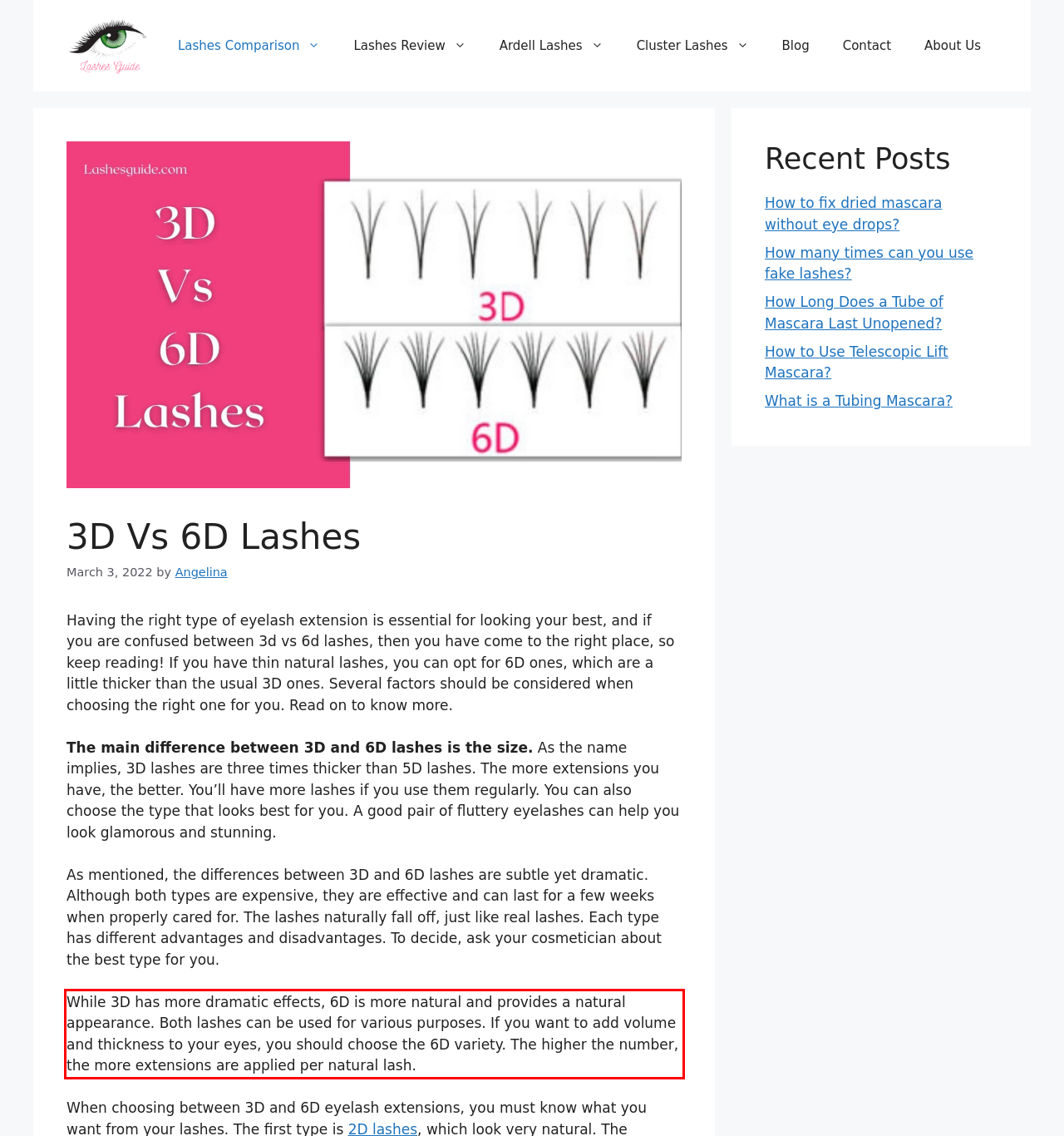Analyze the red bounding box in the provided webpage screenshot and generate the text content contained within.

While 3D has more dramatic effects, 6D is more natural and provides a natural appearance. Both lashes can be used for various purposes. If you want to add volume and thickness to your eyes, you should choose the 6D variety. The higher the number, the more extensions are applied per natural lash.